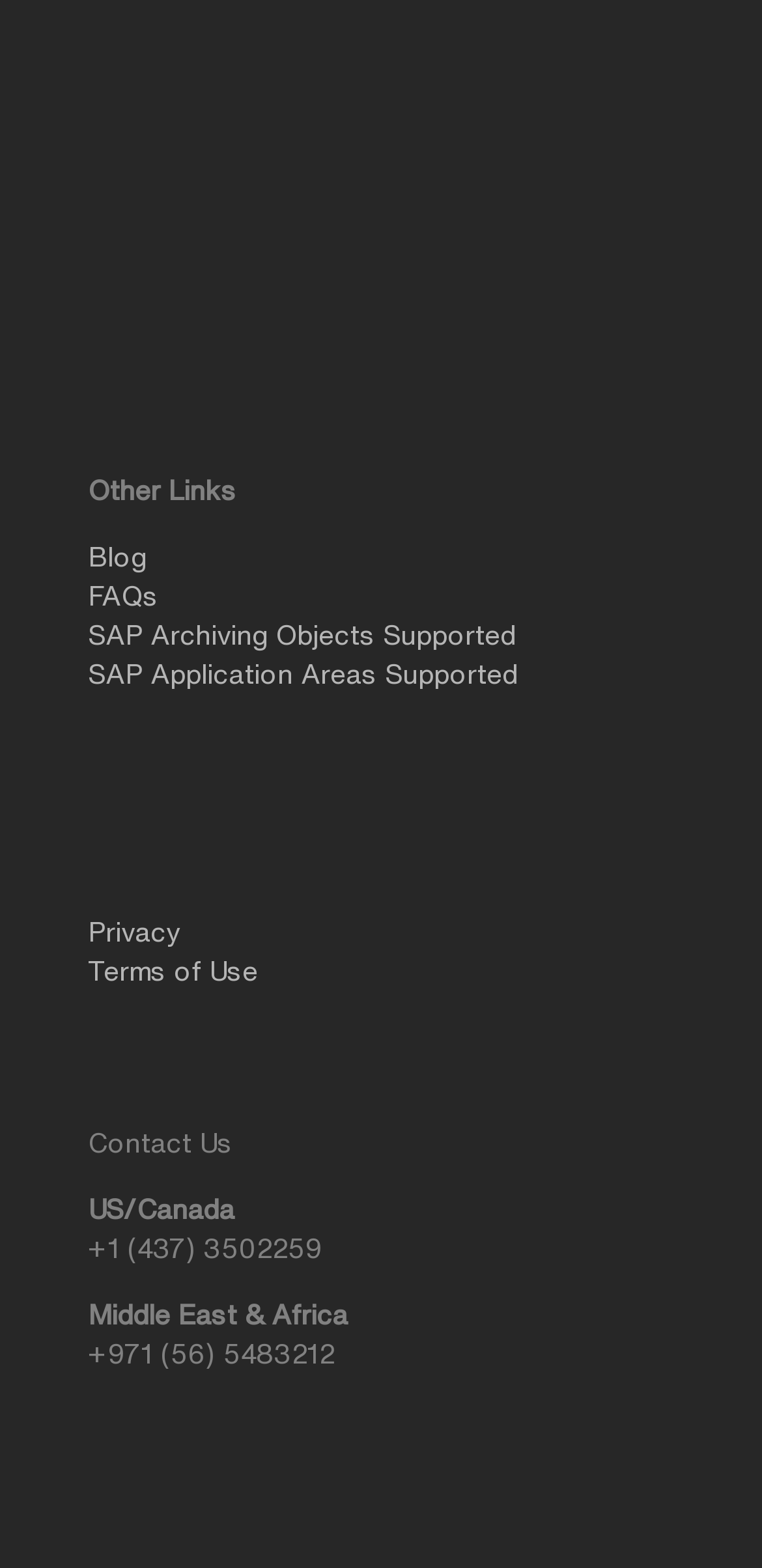Bounding box coordinates are specified in the format (top-left x, top-left y, bottom-right x, bottom-right y). All values are floating point numbers bounded between 0 and 1. Please provide the bounding box coordinate of the region this sentence describes: Terms of Use

[0.115, 0.61, 0.338, 0.628]